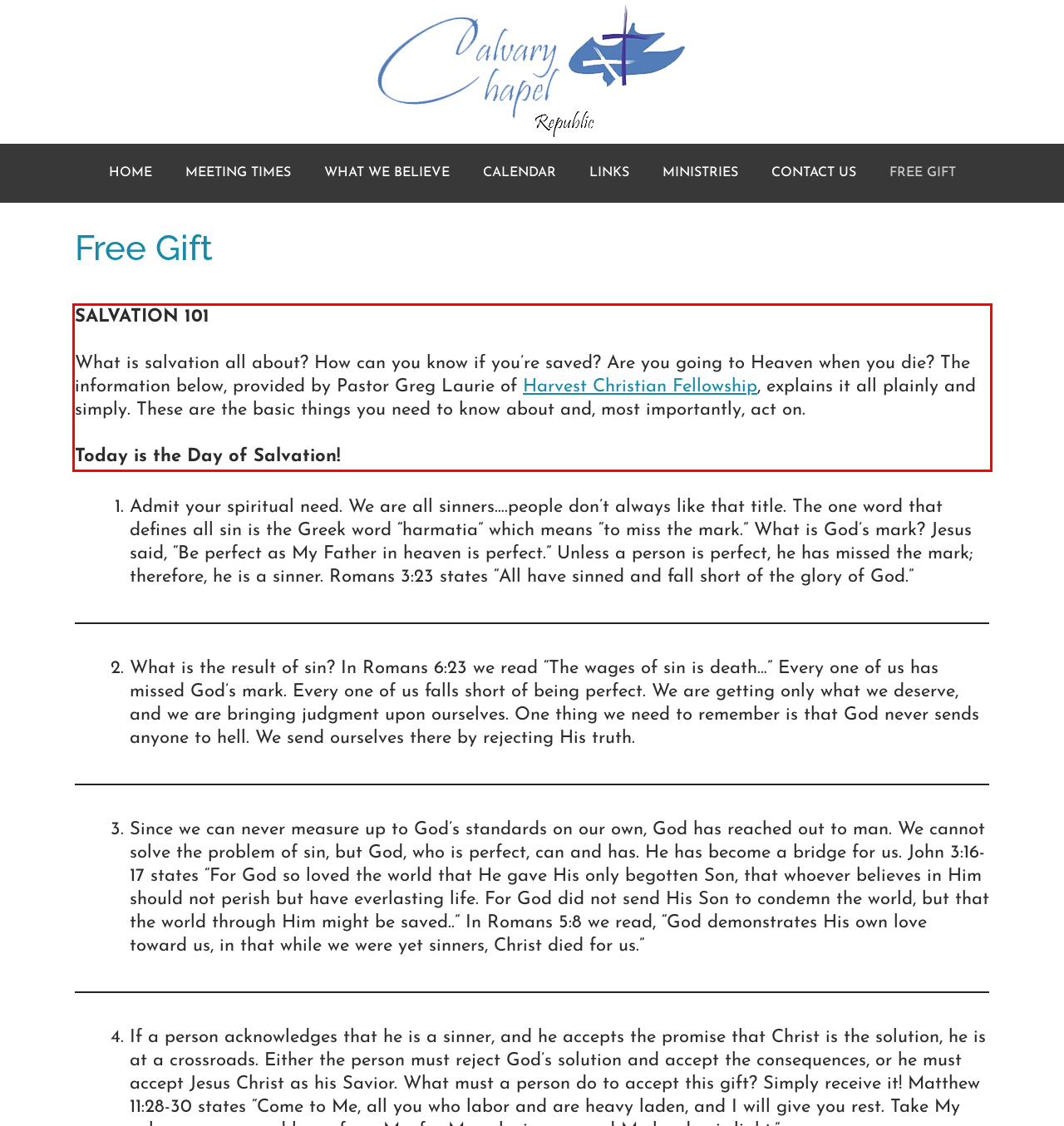Examine the webpage screenshot and use OCR to obtain the text inside the red bounding box.

SALVATION 101 What is salvation all about? How can you know if you’re saved? Are you going to Heaven when you die? The information below, provided by Pastor Greg Laurie of Harvest Christian Fellowship, explains it all plainly and simply. These are the basic things you need to know about and, most importantly, act on. Today is the Day of Salvation!